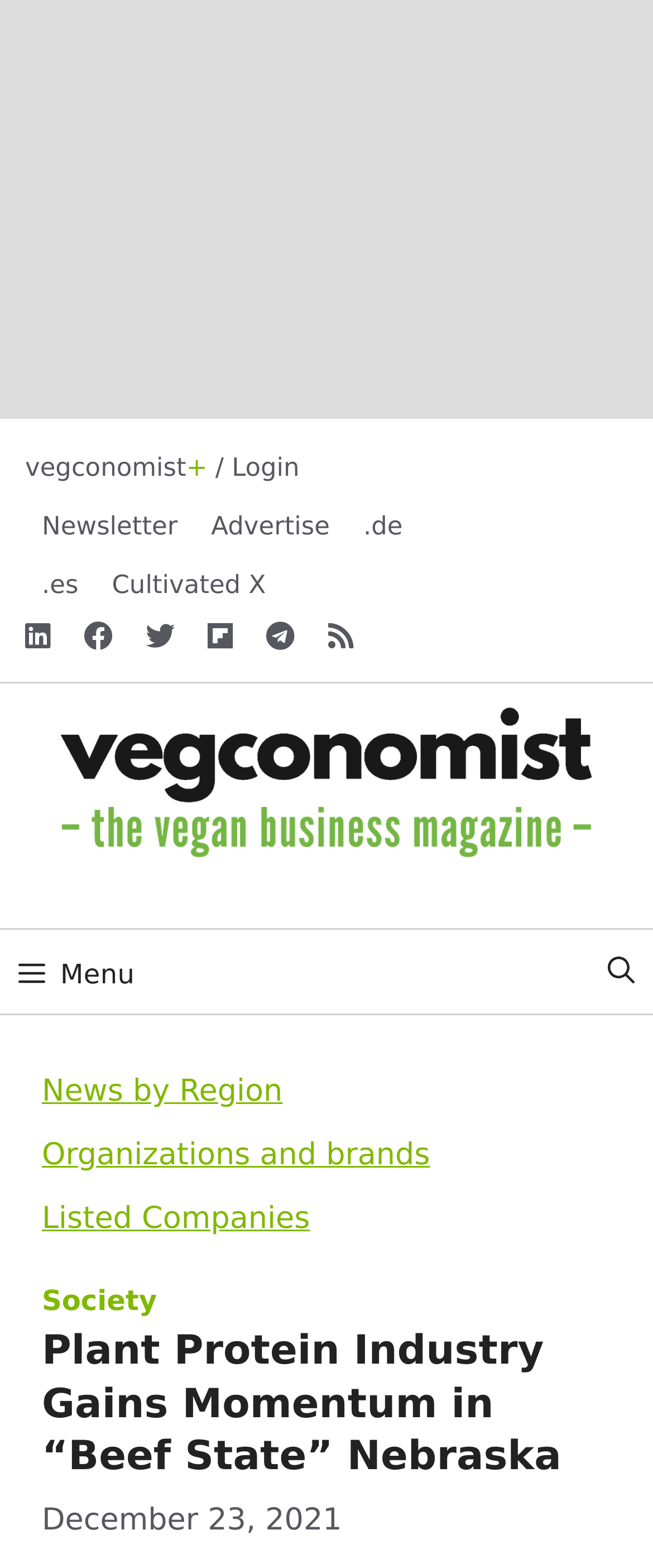Find and indicate the bounding box coordinates of the region you should select to follow the given instruction: "View the advertisement options".

[0.323, 0.326, 0.505, 0.345]